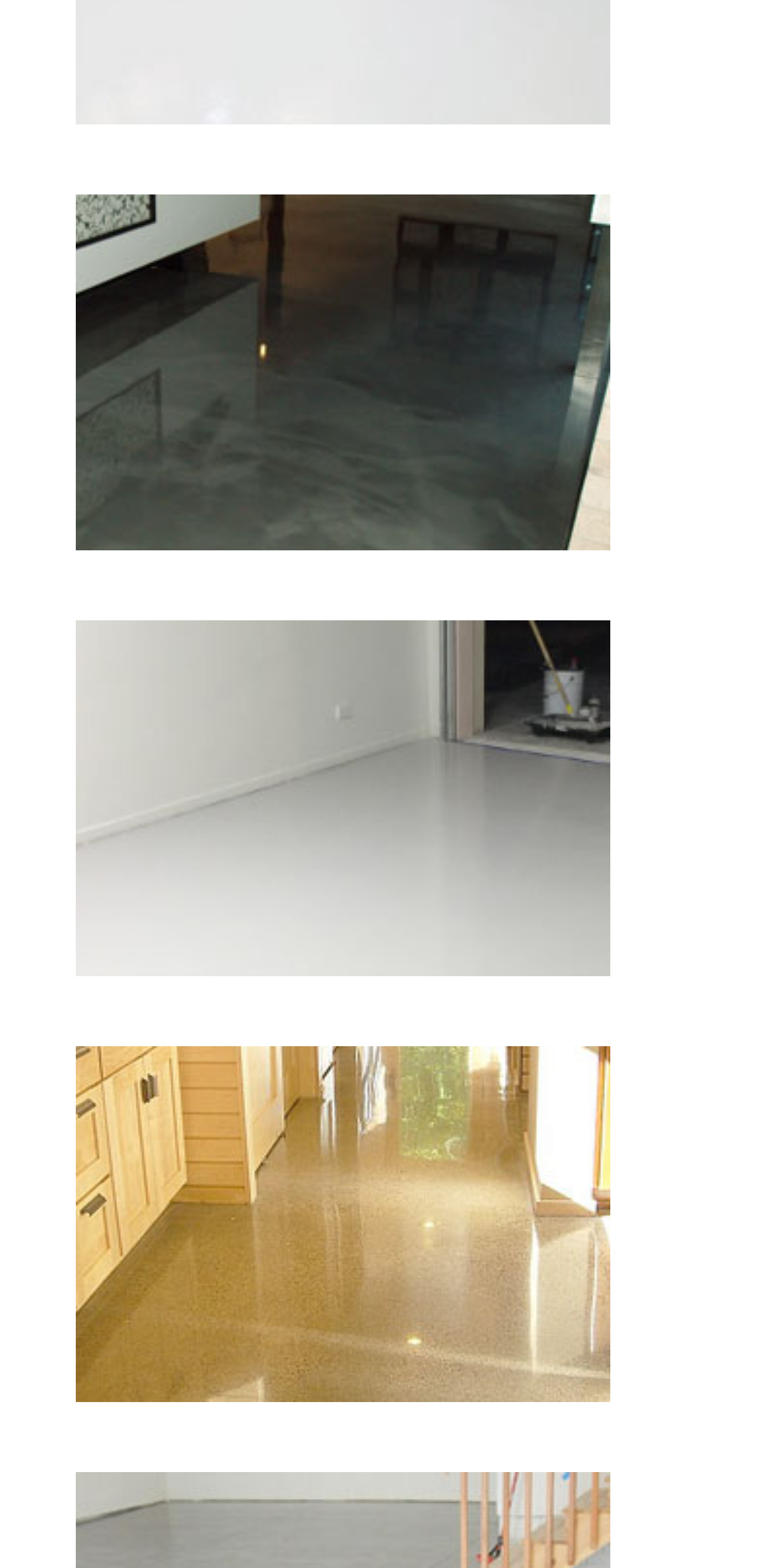Provide a brief response in the form of a single word or phrase:
What is the relative position of the second link?

Middle